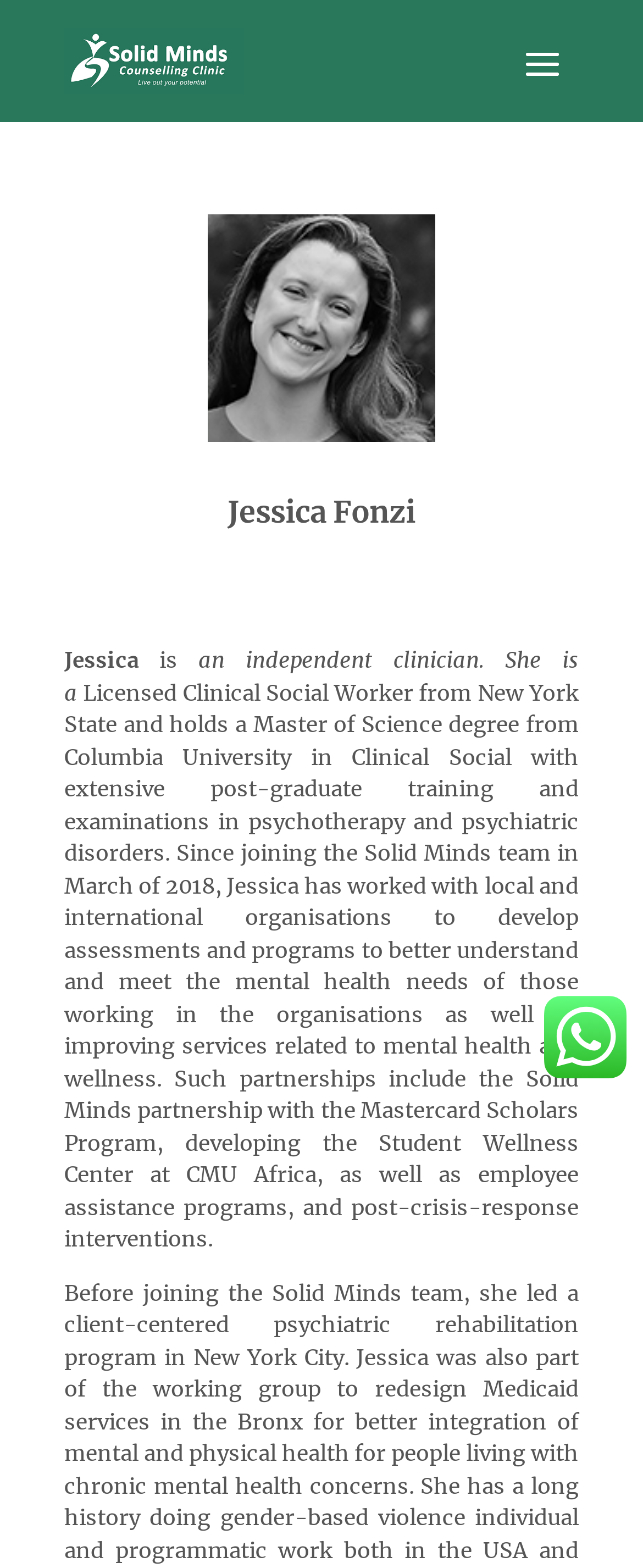What is the name of the organization Jessica joined in 2018?
Can you offer a detailed and complete answer to this question?

The text states that Jessica joined the Solid Minds team in March of 2018, which implies that Solid Minds is the organization she joined.